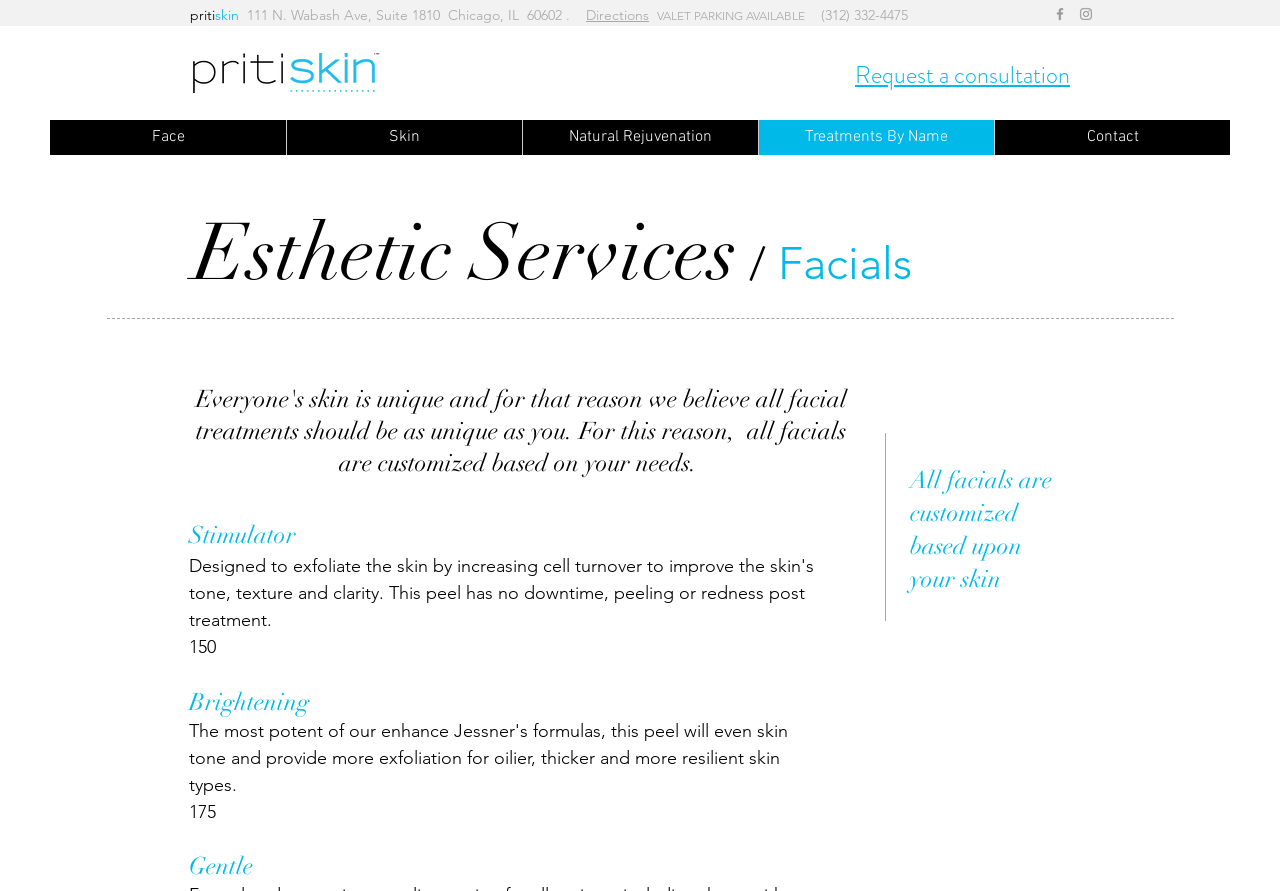Determine the coordinates of the bounding box that should be clicked to complete the instruction: "Get directions". The coordinates should be represented by four float numbers between 0 and 1: [left, top, right, bottom].

[0.458, 0.007, 0.507, 0.027]